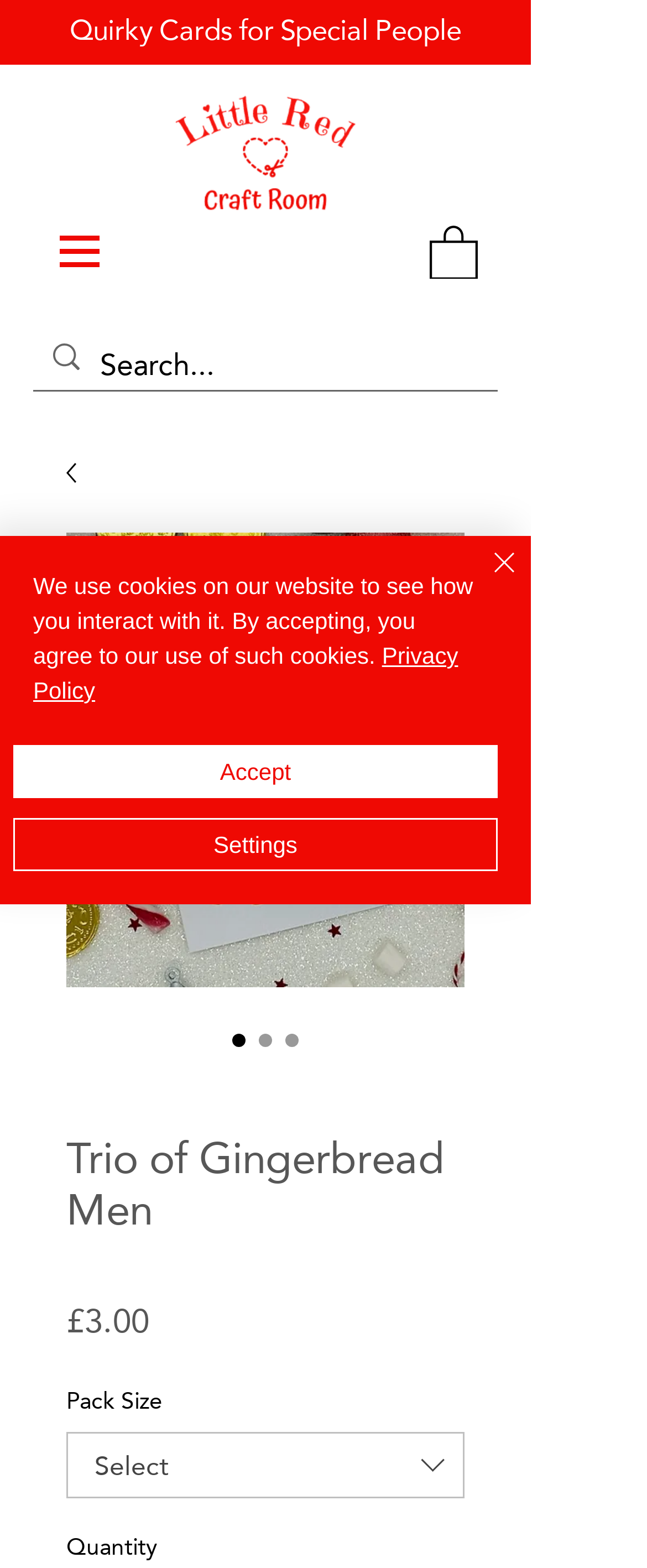What is the purpose of the search box?
Look at the screenshot and provide an in-depth answer.

I inferred the purpose of the search box by looking at its location and the text 'Search...' inside it, which suggests that it is used to search the website.